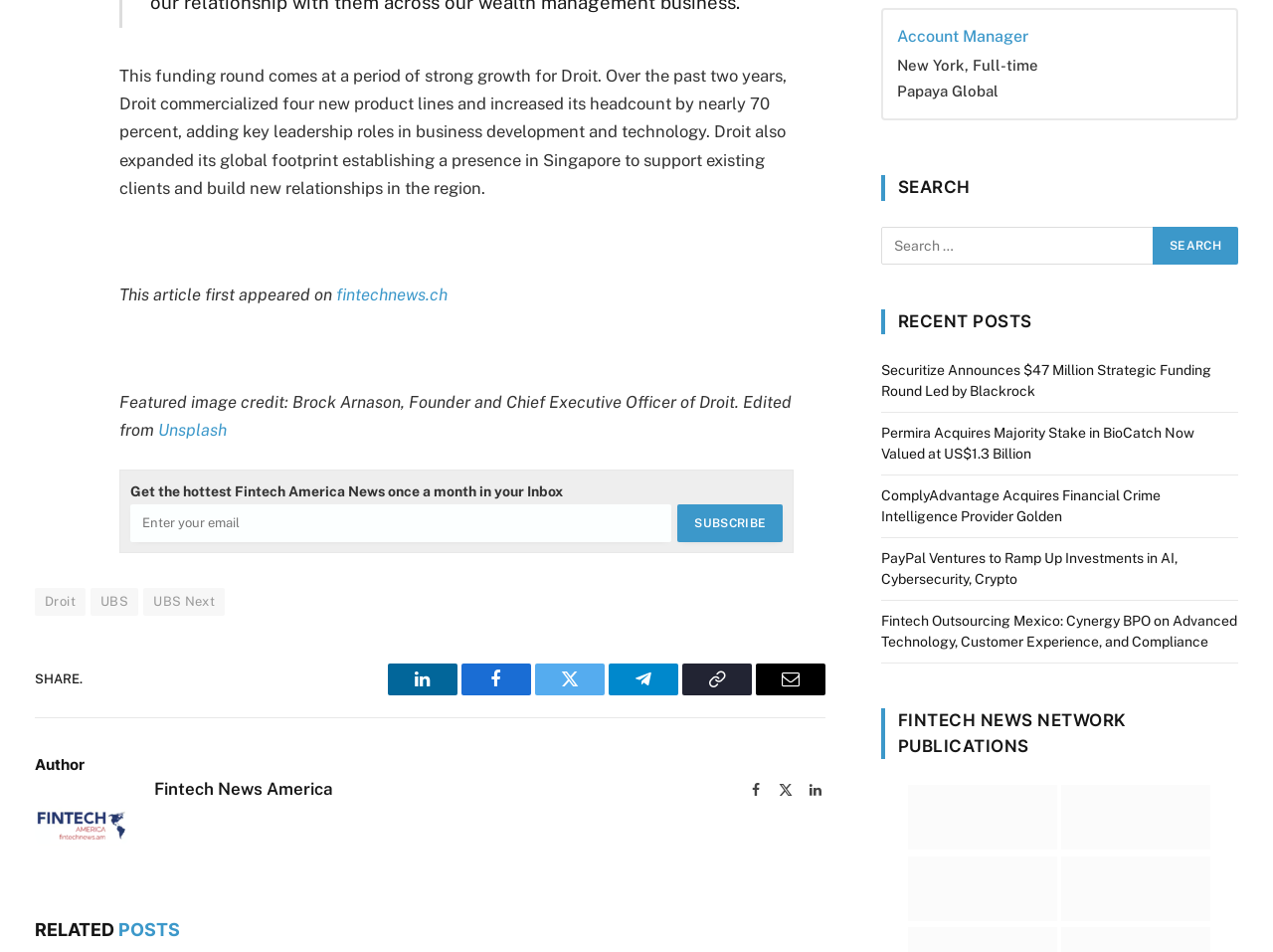What is the purpose of the textbox at the bottom of the page?
Provide a well-explained and detailed answer to the question.

The answer can be found by examining the textbox element, which has a placeholder text 'Enter your email' and is accompanied by a 'Subscribe' button, indicating that it is used to subscribe to a newsletter or mailing list.